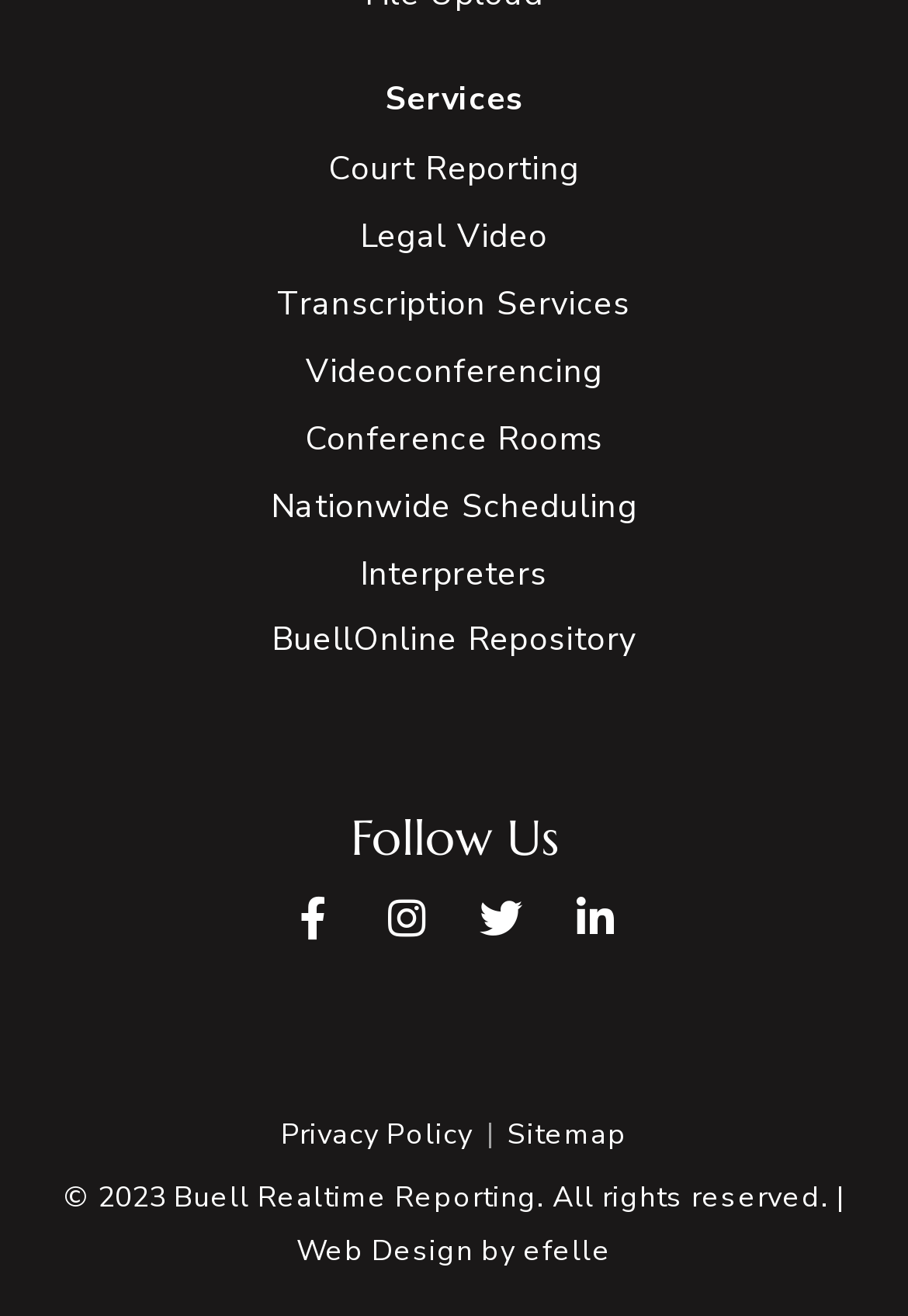Answer the question below using just one word or a short phrase: 
What is the name of the company that designed the webpage?

efelle